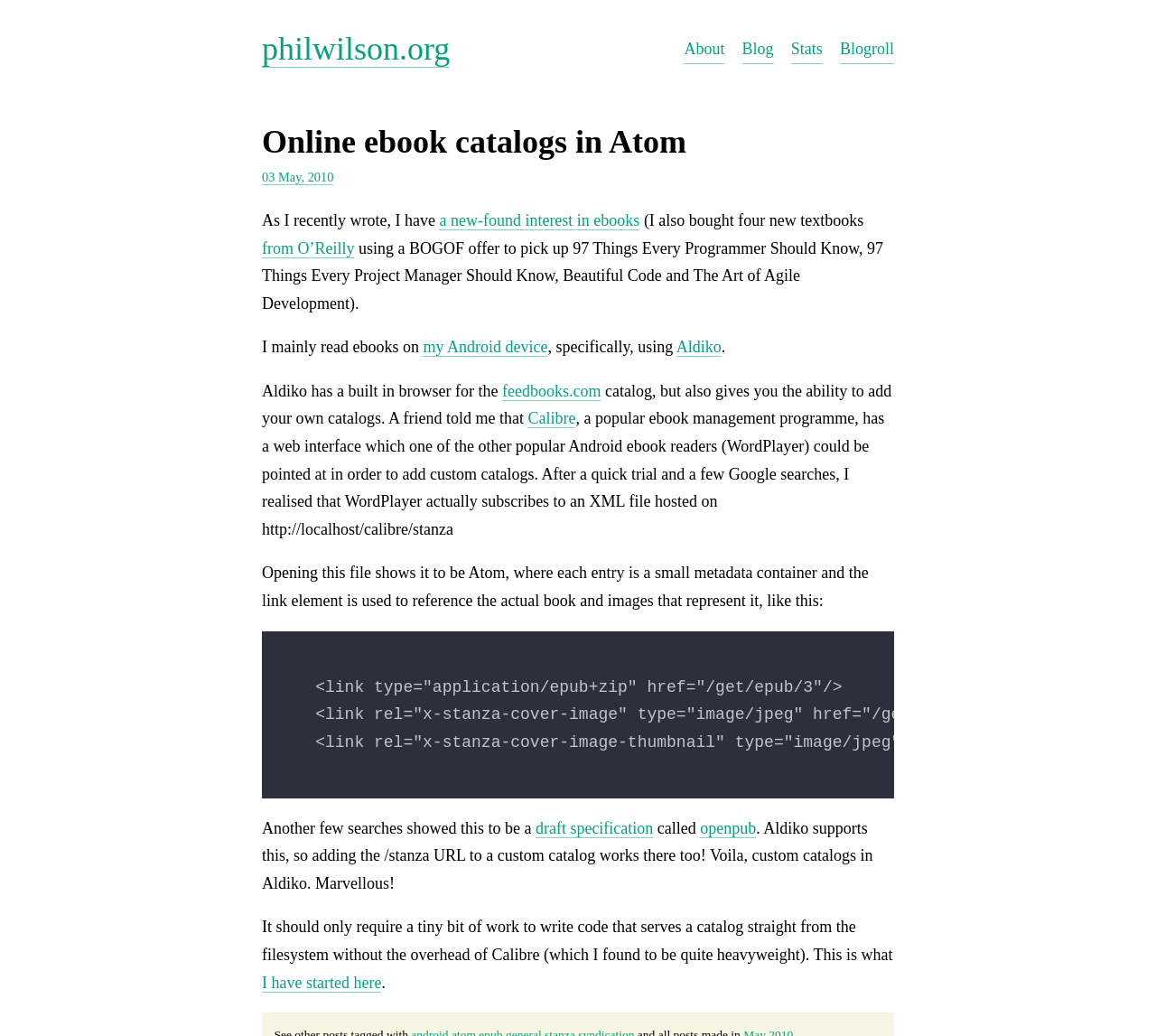What is the format of the XML file?
Analyze the image and provide a thorough answer to the question.

The XML file hosted on http://localhost/calibre/stanza is in Atom format, where each entry is a small metadata container and the link element is used to reference the actual book and images that represent it.